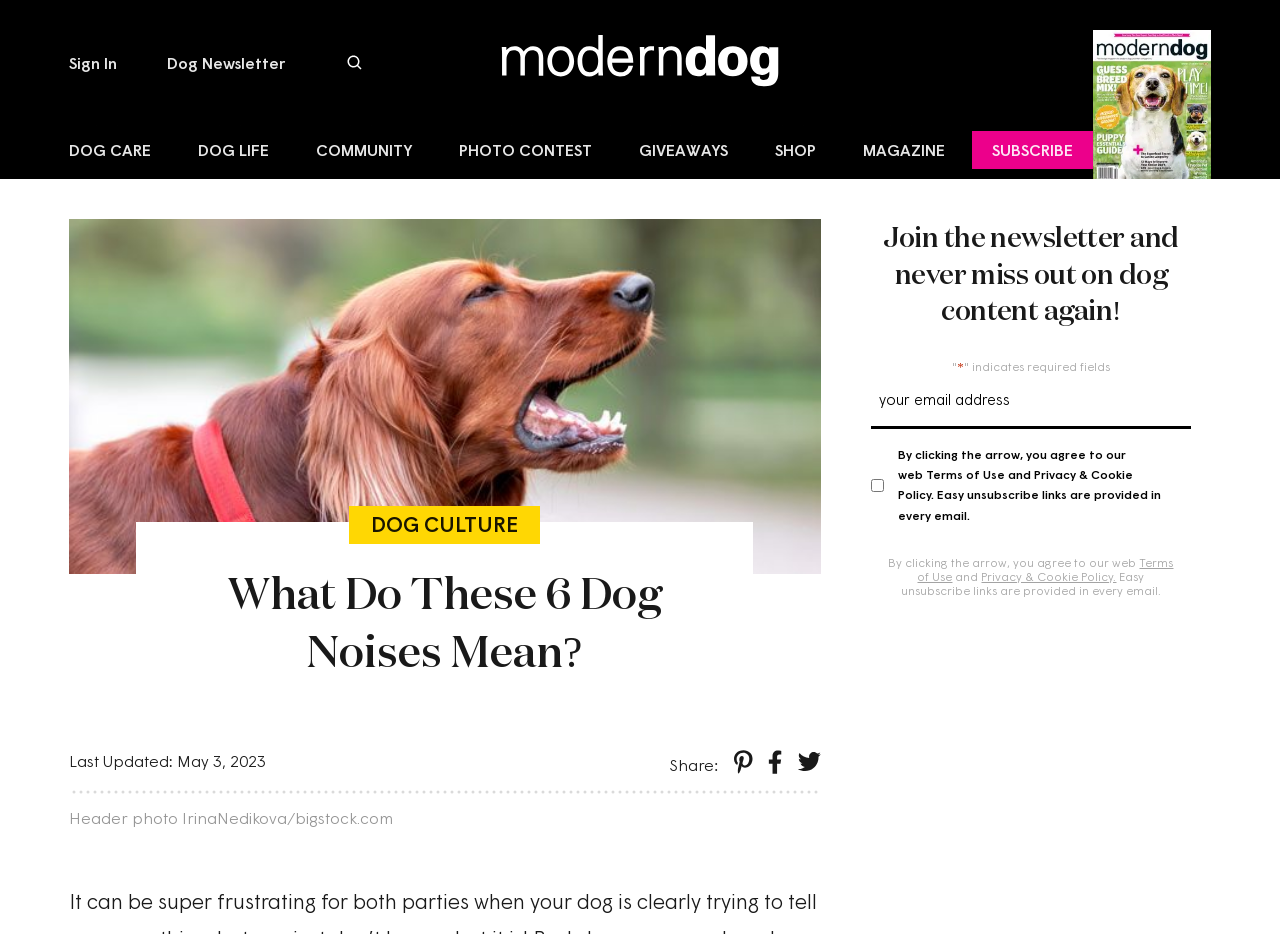Answer the question below in one word or phrase:
How can users subscribe to the newsletter?

By clicking the arrow